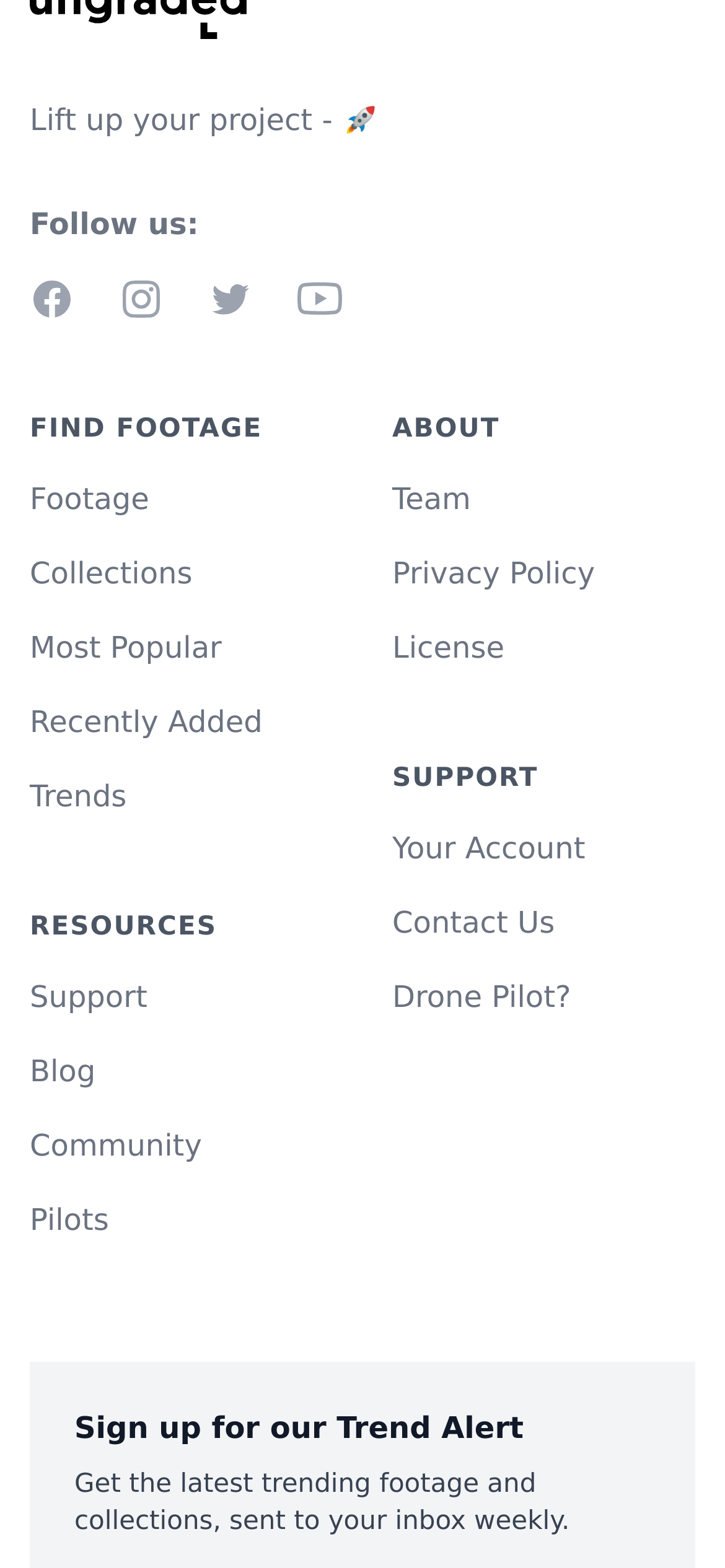Locate the bounding box coordinates of the segment that needs to be clicked to meet this instruction: "View the team".

[0.541, 0.307, 0.649, 0.329]